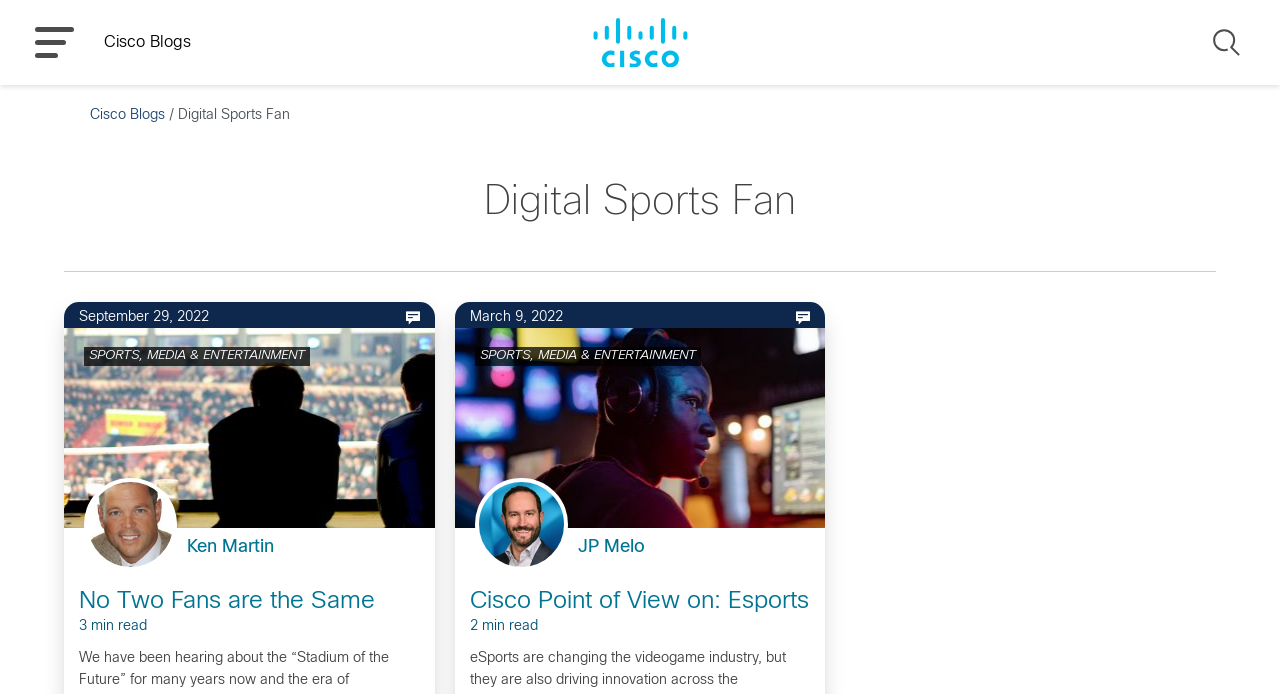What is the name of the blog?
Respond to the question with a single word or phrase according to the image.

Cisco Blogs